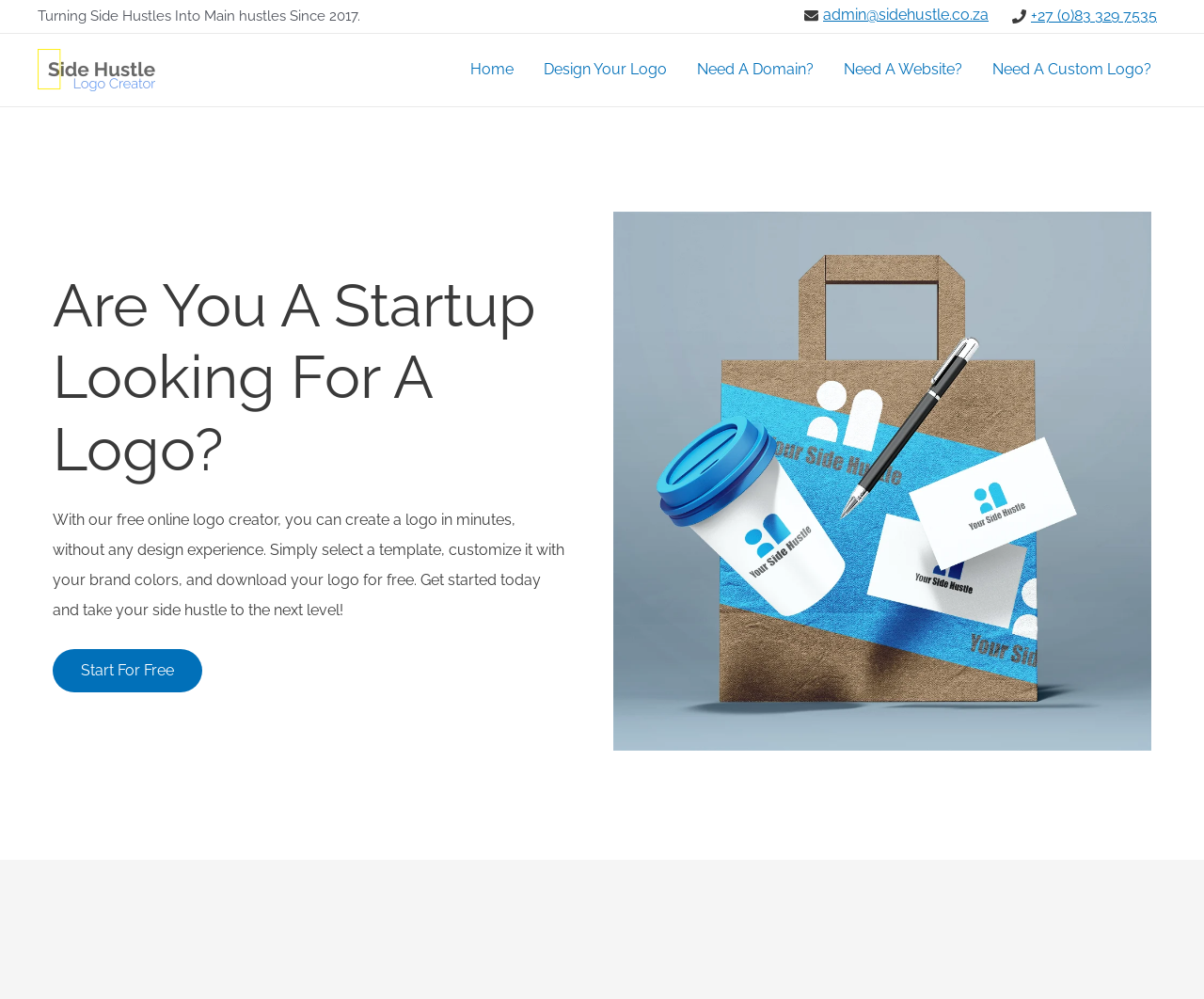Determine the bounding box coordinates of the section I need to click to execute the following instruction: "Call the customer support". Provide the coordinates as four float numbers between 0 and 1, i.e., [left, top, right, bottom].

[0.856, 0.007, 0.961, 0.025]